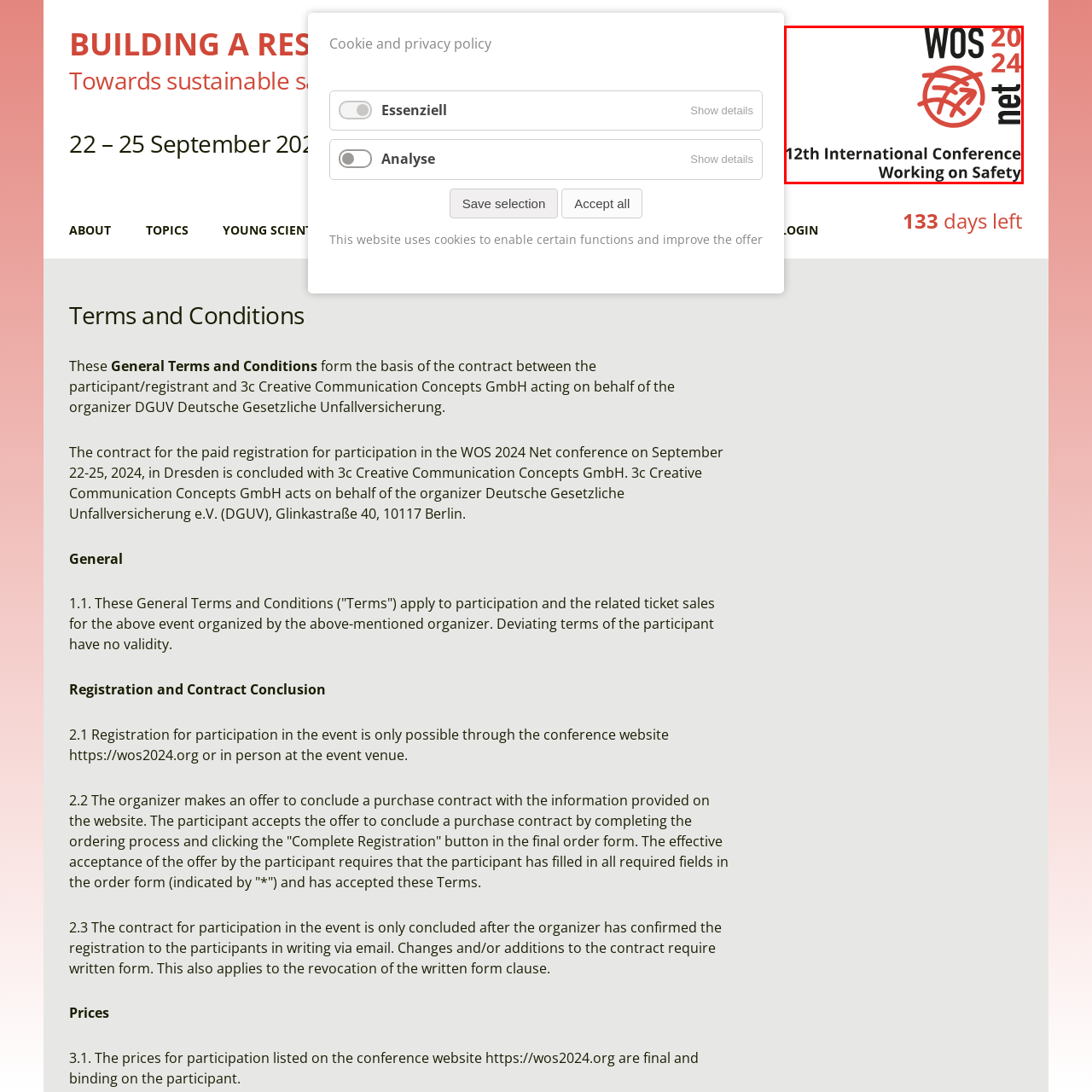Using the image highlighted in the red border, answer the following question concisely with a word or phrase:
What is the significance of 'net' in the logo?

Global network